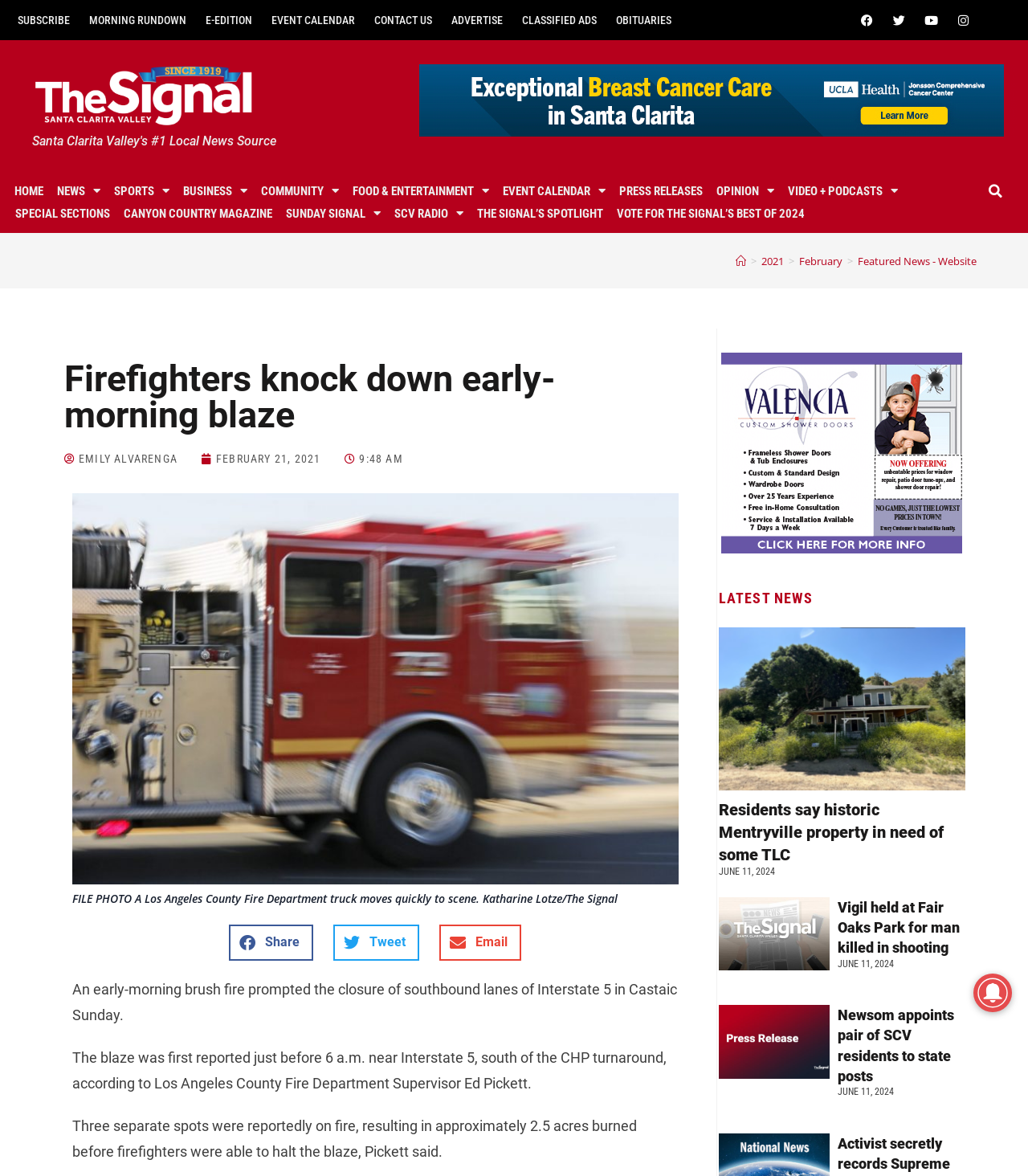Provide the bounding box coordinates of the area you need to click to execute the following instruction: "Subscribe to the newsletter".

[0.008, 0.009, 0.077, 0.025]